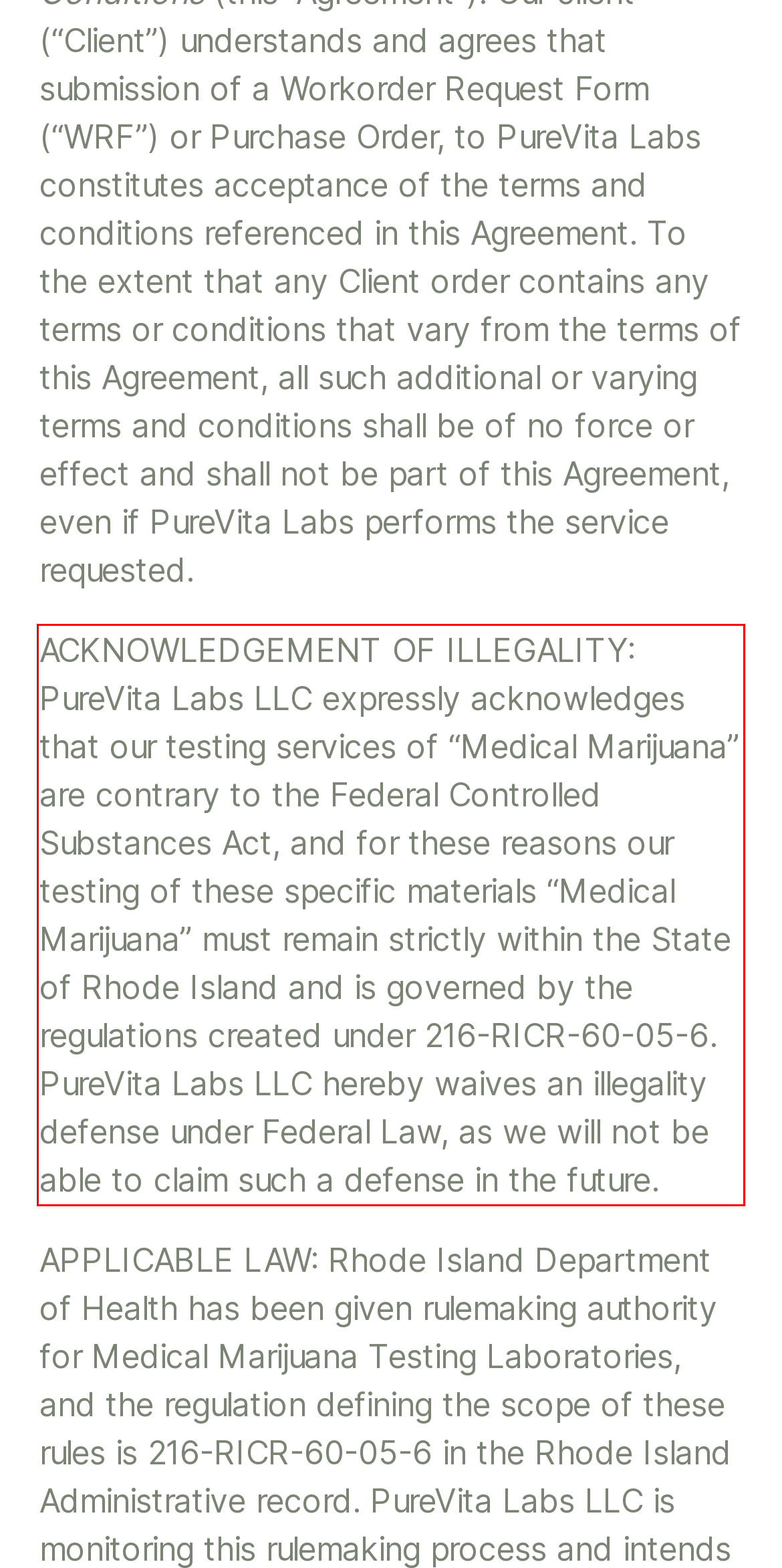Examine the webpage screenshot, find the red bounding box, and extract the text content within this marked area.

ACKNOWLEDGEMENT OF ILLEGALITY: PureVita Labs LLC expressly acknowledges that our testing services of “Medical Marijuana” are contrary to the Federal Controlled Substances Act, and for these reasons our testing of these specific materials “Medical Marijuana” must remain strictly within the State of Rhode Island and is governed by the regulations created under 216-RICR-60-05-6. PureVita Labs LLC hereby waives an illegality defense under Federal Law, as we will not be able to claim such a defense in the future.